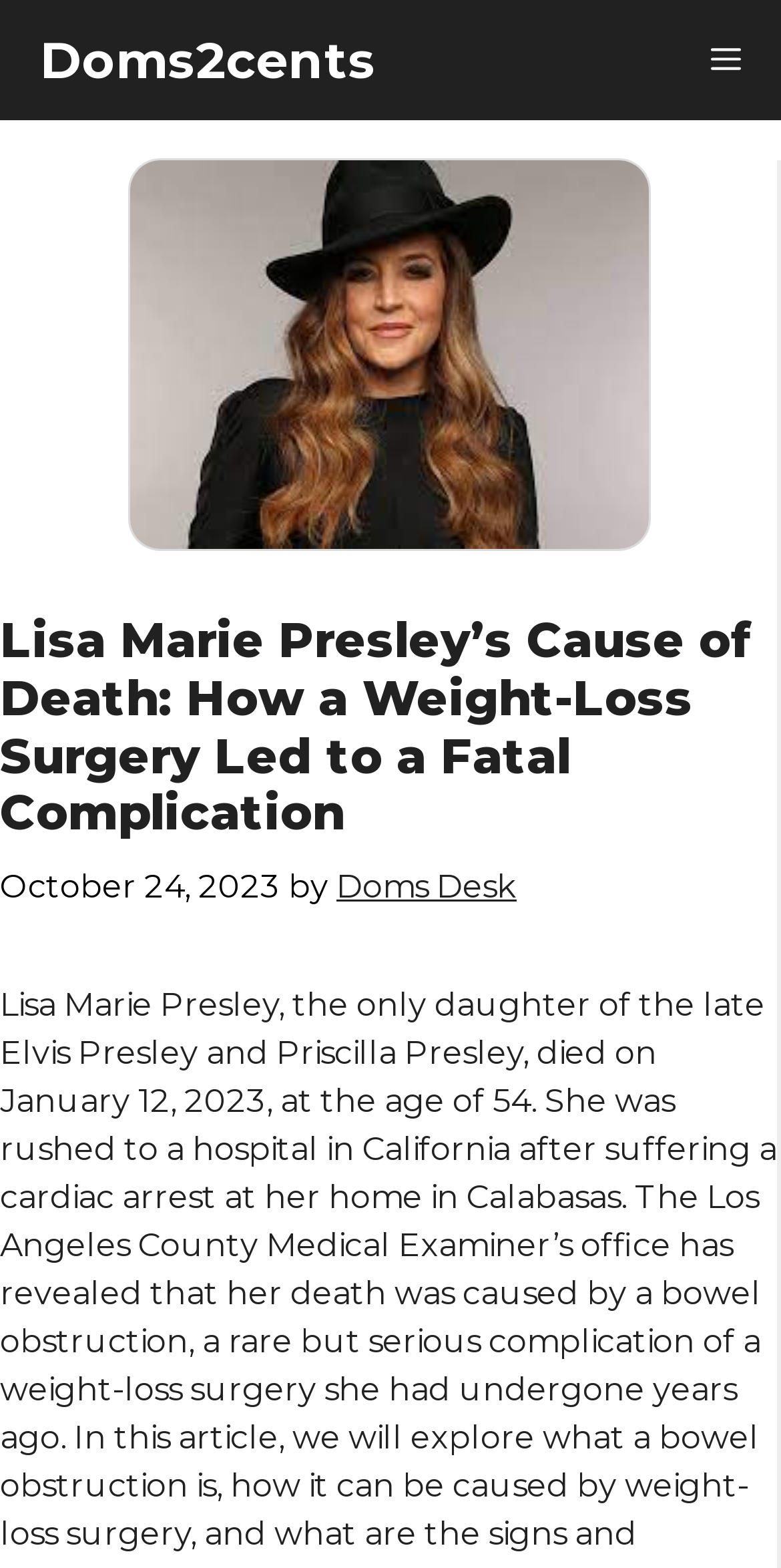Locate the UI element that matches the description Doms2cents in the webpage screenshot. Return the bounding box coordinates in the format (top-left x, top-left y, bottom-right x, bottom-right y), with values ranging from 0 to 1.

[0.051, 0.0, 0.482, 0.077]